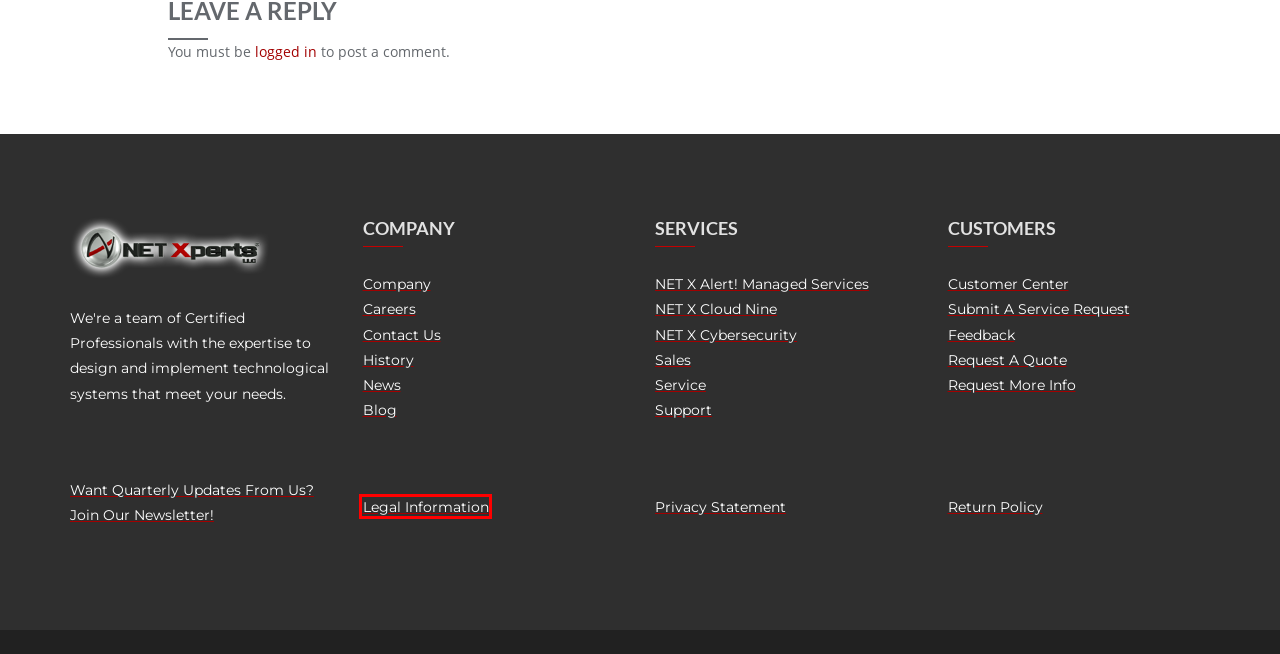View the screenshot of the webpage containing a red bounding box around a UI element. Select the most fitting webpage description for the new page shown after the element in the red bounding box is clicked. Here are the candidates:
A. Sales | Computer Hardware and Software | Pittsburgh PA | NET Xperts LLC
B. Legal | NET Xperts LLC
C. Return | NET Xperts LLC
D. Careers | Join Our Team |NET Xperts LLC
E. Log In ‹ NET Xperts LLC — WordPress
F. Blog | NET Xperts LLC
G. Feedback | Computer Network Support | Pittsburgh PA | NET Xperts LLC
H. Privacy | NET Xperts LLC

B